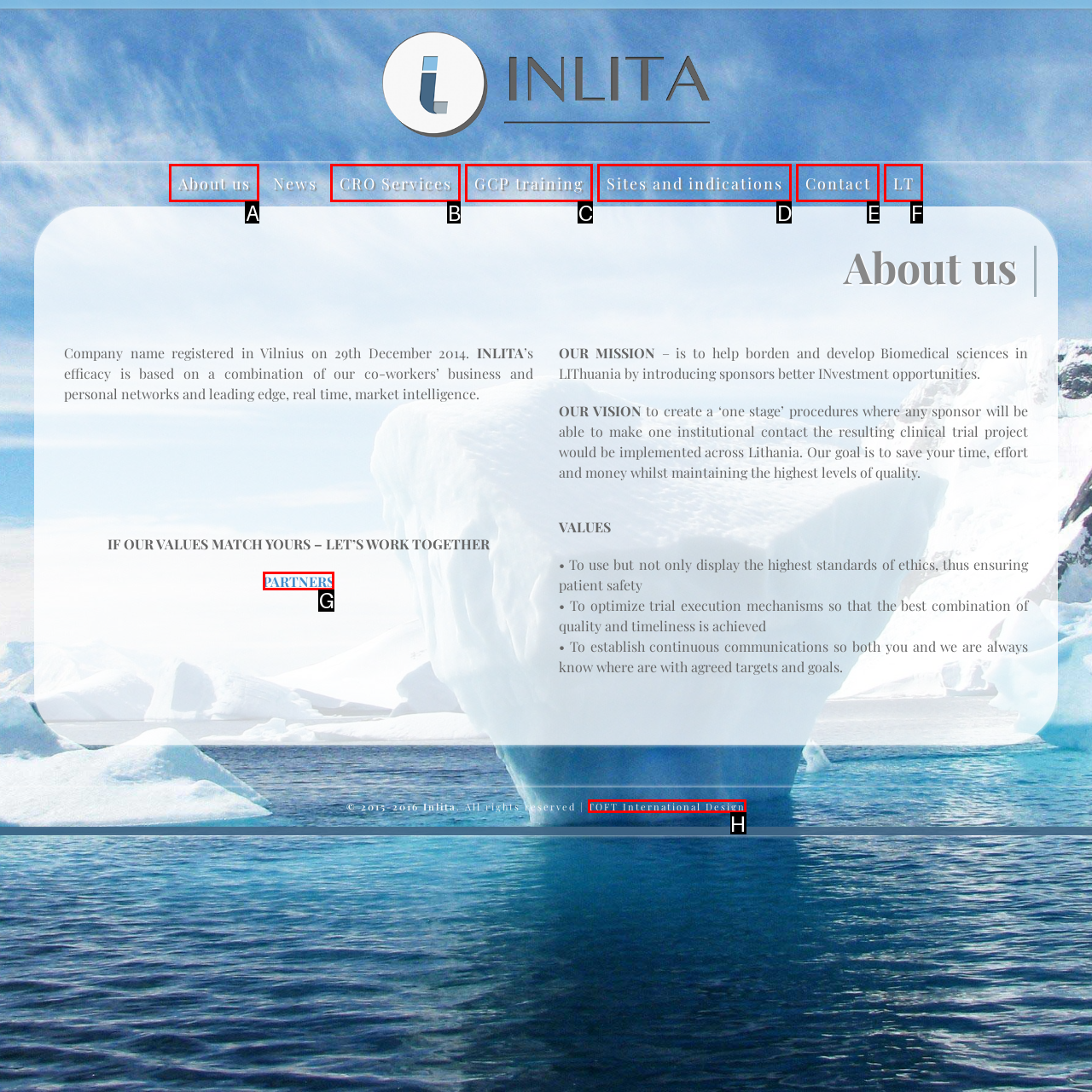Indicate the HTML element to be clicked to accomplish this task: Click on PARTNERS Respond using the letter of the correct option.

G